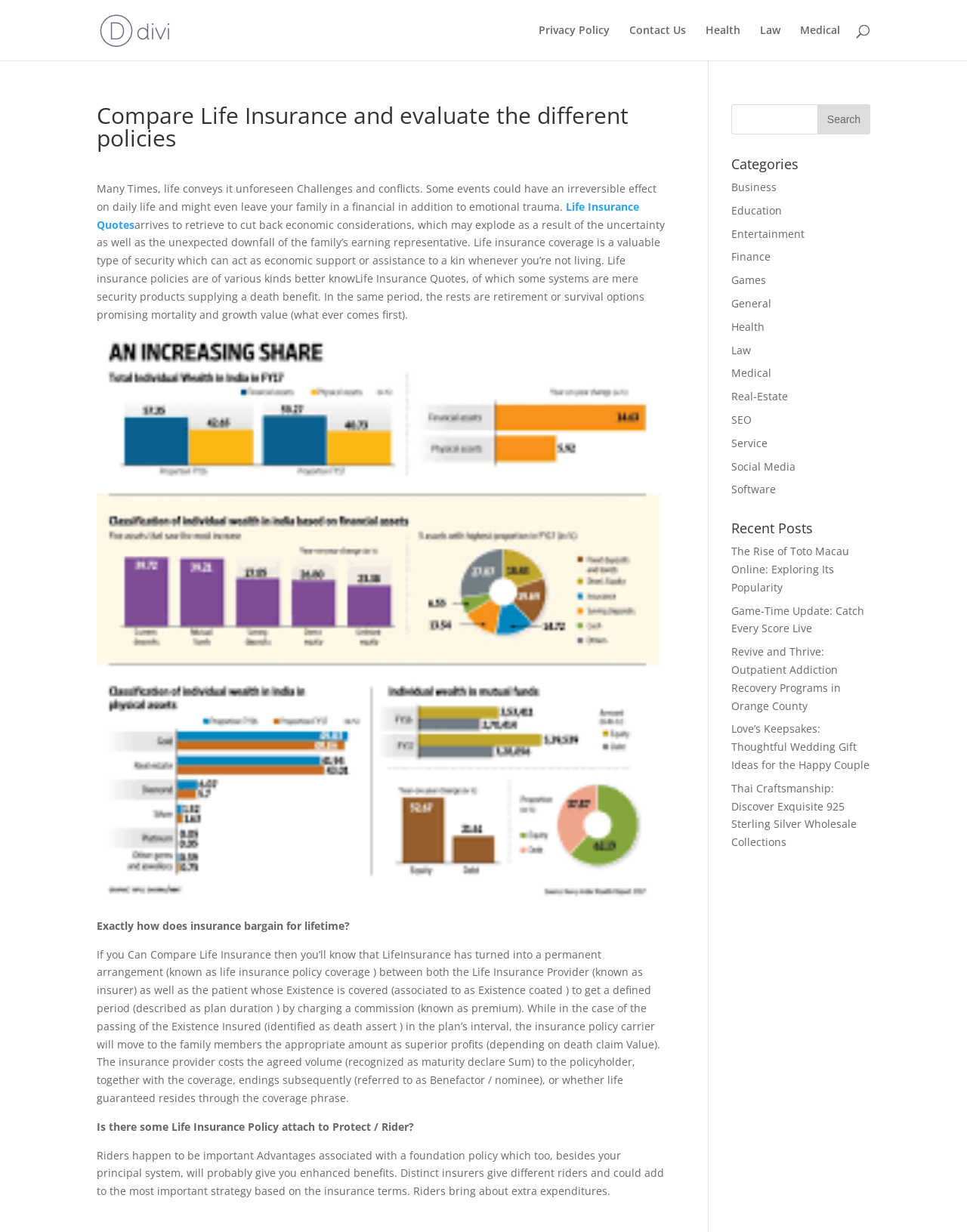Answer the question below using just one word or a short phrase: 
How does life insurance work?

Premium and death benefit